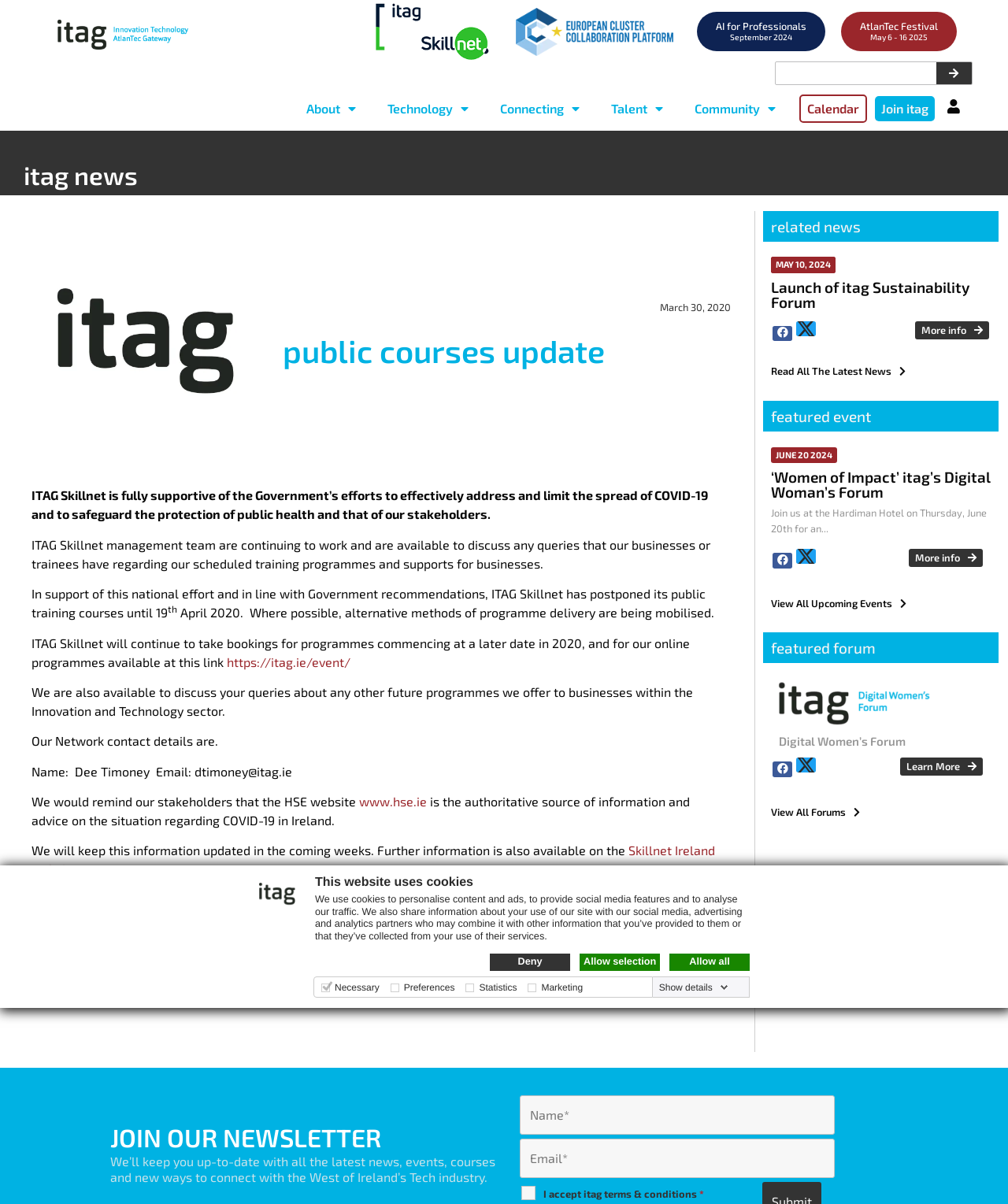Please identify the bounding box coordinates of the element that needs to be clicked to perform the following instruction: "Read about public courses update".

[0.281, 0.278, 0.725, 0.304]